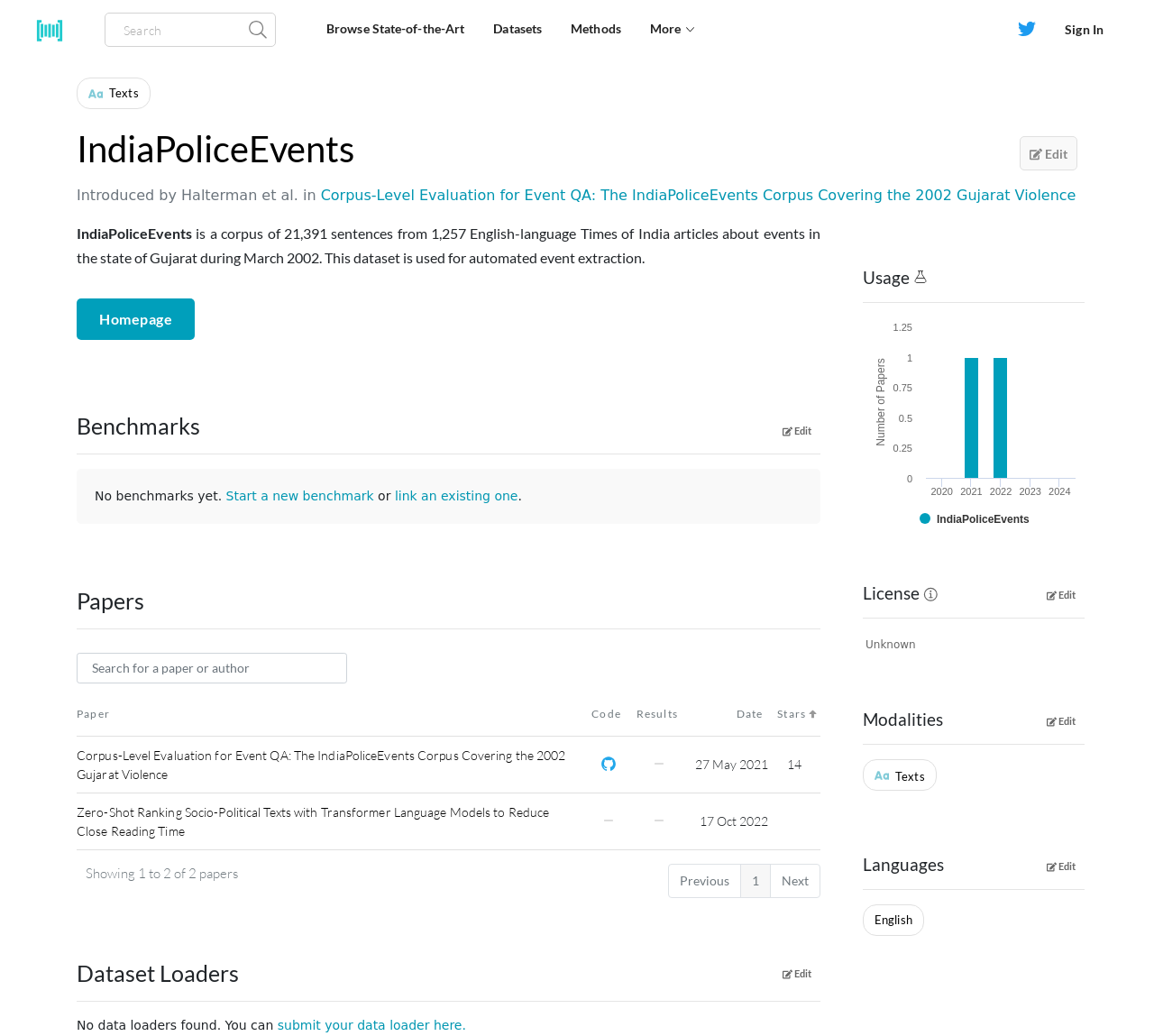What is the name of the dataset?
From the image, respond using a single word or phrase.

IndiaPoliceEvents